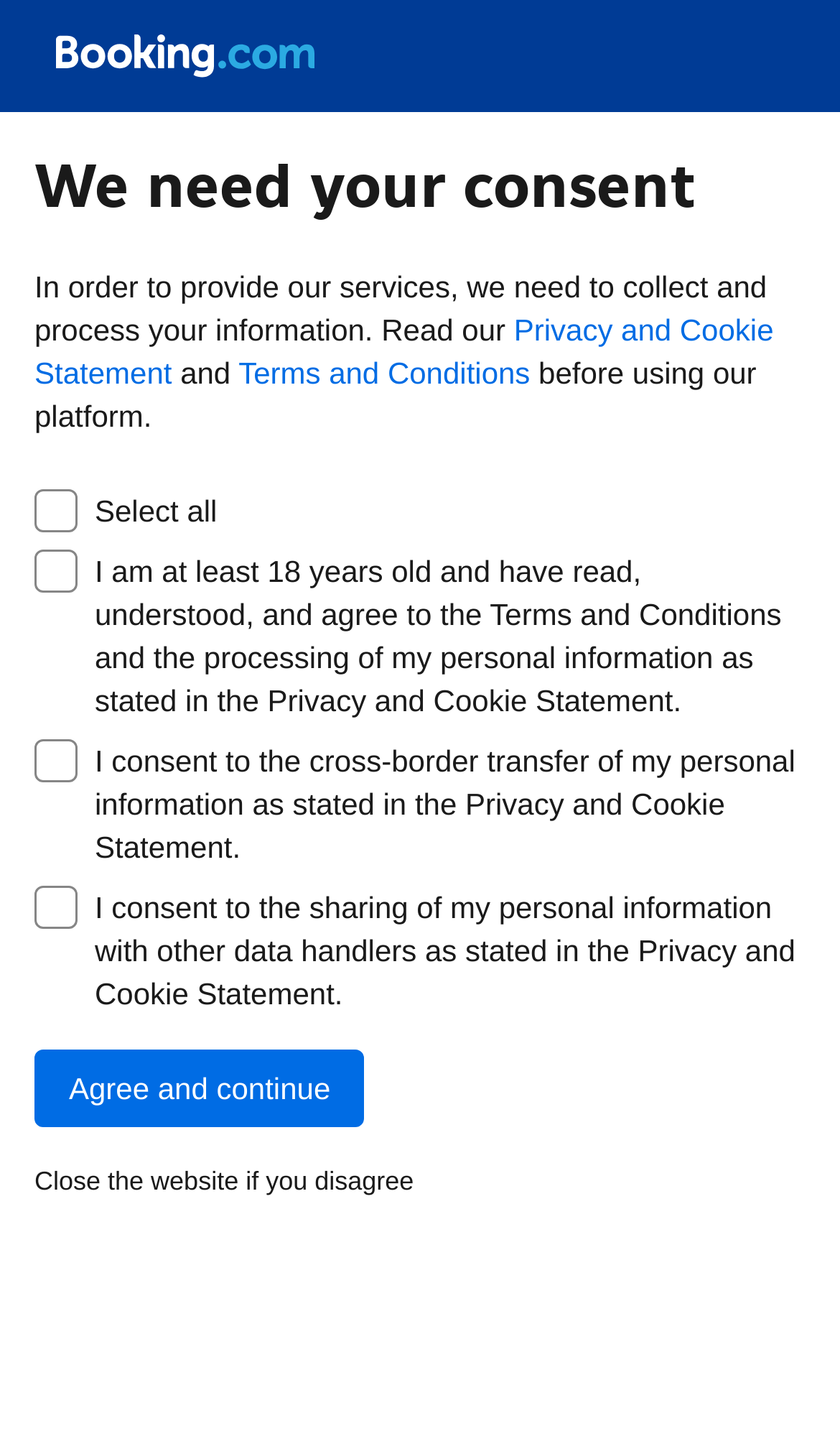What is the alternative to agreeing to the terms?
Based on the image, provide your answer in one word or phrase.

Close the website